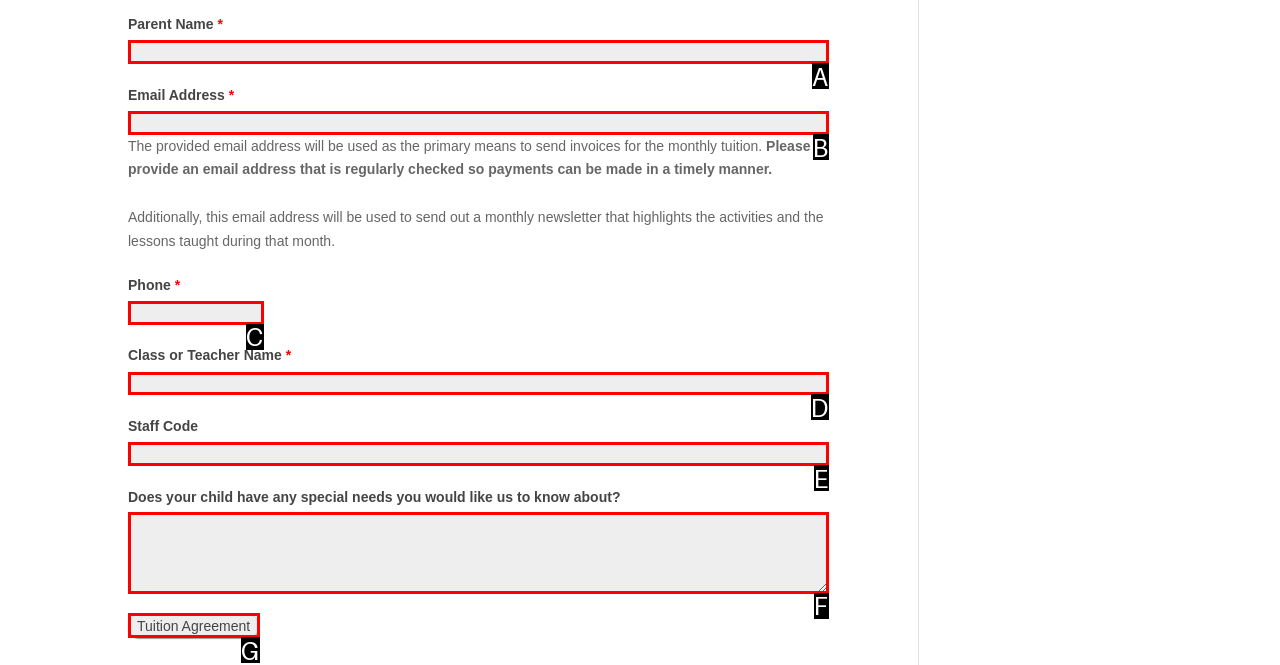Based on the provided element description: parent_node: Staff Code name="item_meta[631]", identify the best matching HTML element. Respond with the corresponding letter from the options shown.

E